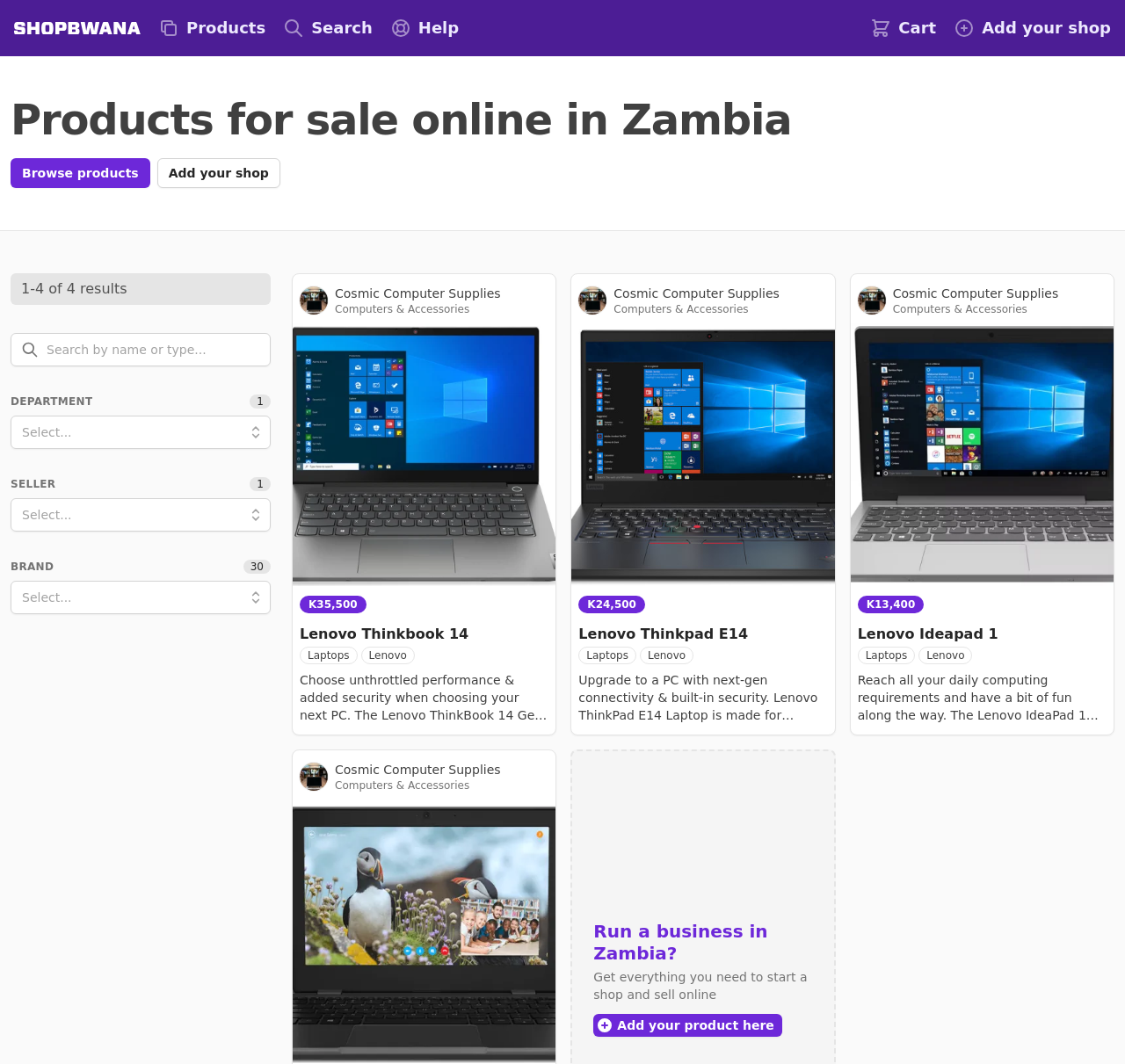What is the category of Lenovo Thinkpad E14?
Using the image, answer in one word or phrase.

Laptops